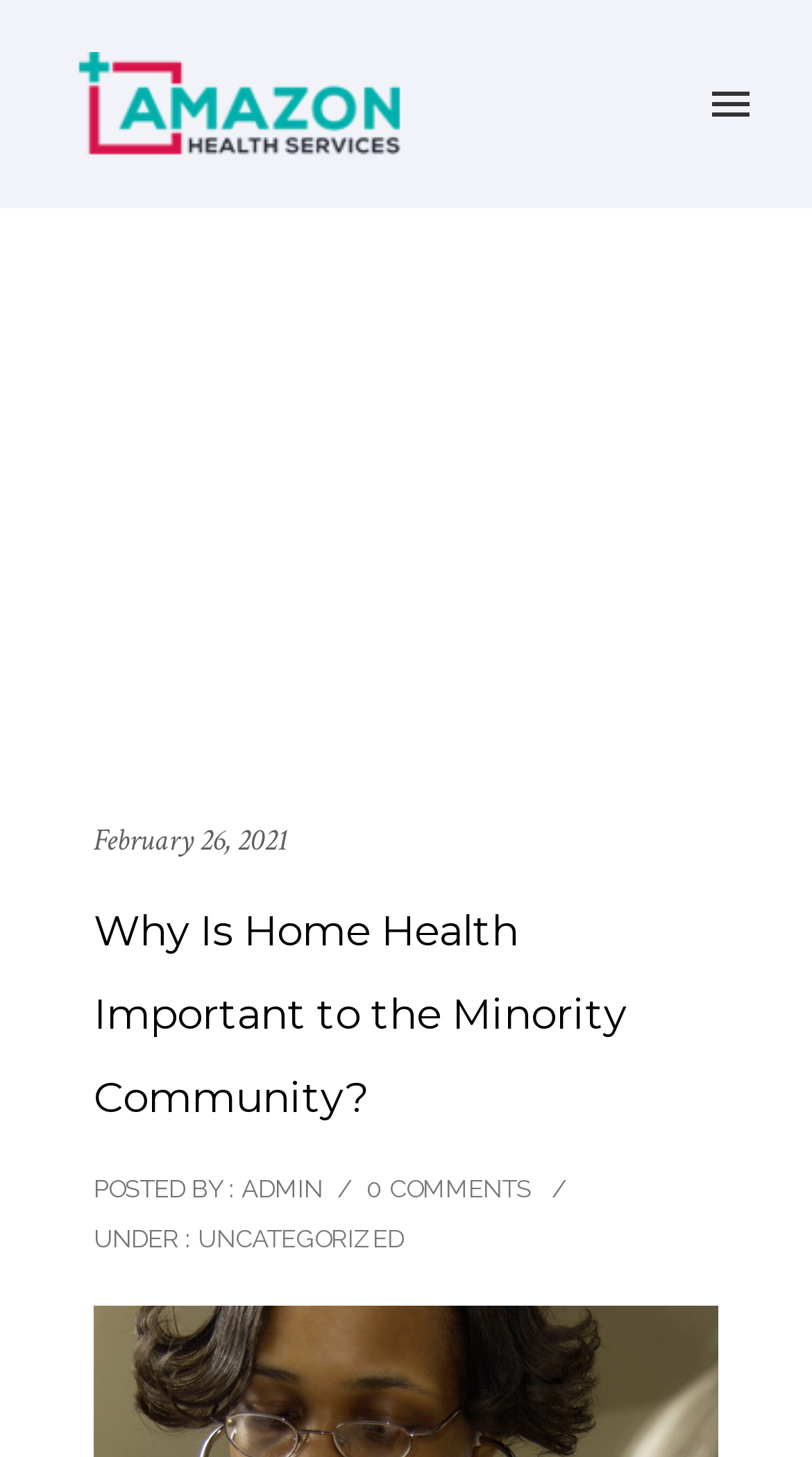Use the information in the screenshot to answer the question comprehensively: What is the date of the blog post?

I found the answer by looking at the link element with the text 'February 26, 2021' which is located below the header, indicating that it is the date of the blog post.